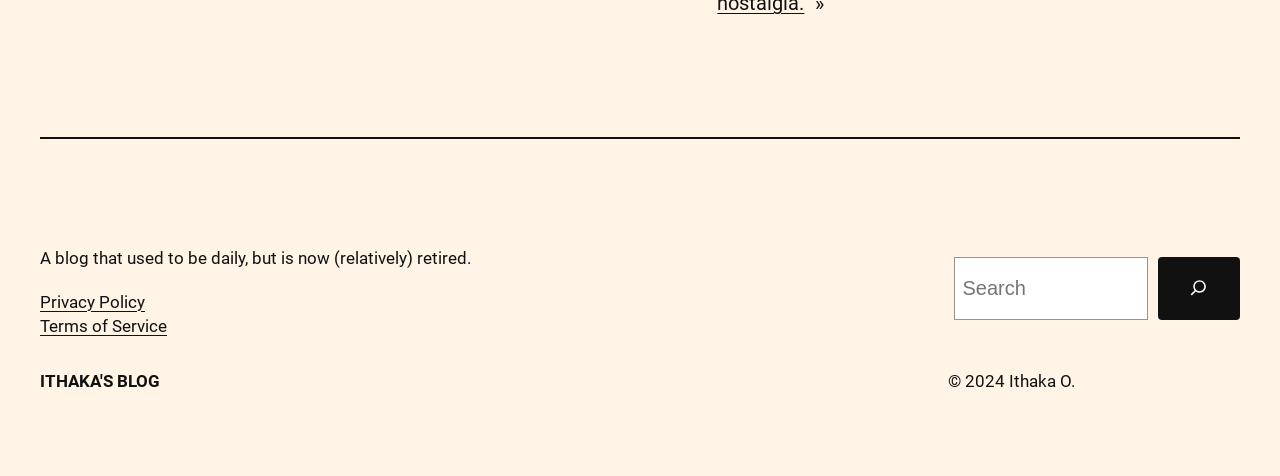What is the name of the blog?
Based on the image, provide a one-word or brief-phrase response.

Ithaka's Blog